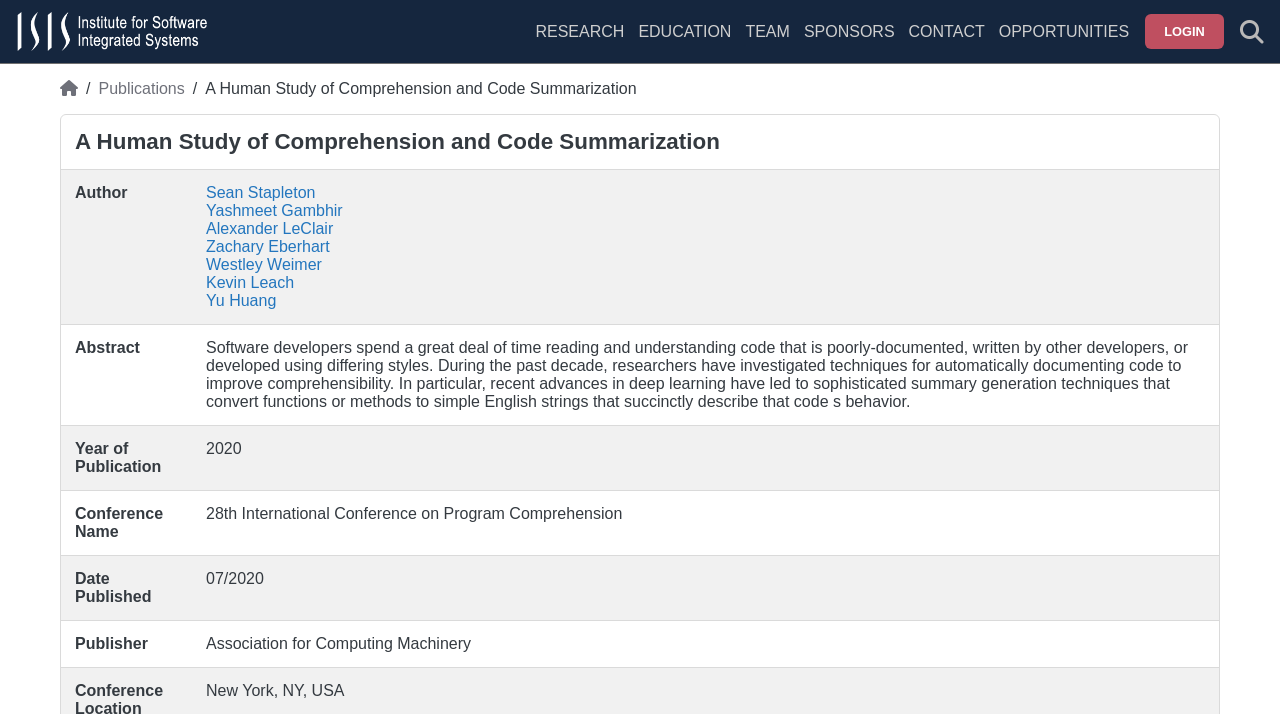Can you determine the bounding box coordinates of the area that needs to be clicked to fulfill the following instruction: "Login to the website"?

[0.895, 0.019, 0.956, 0.069]